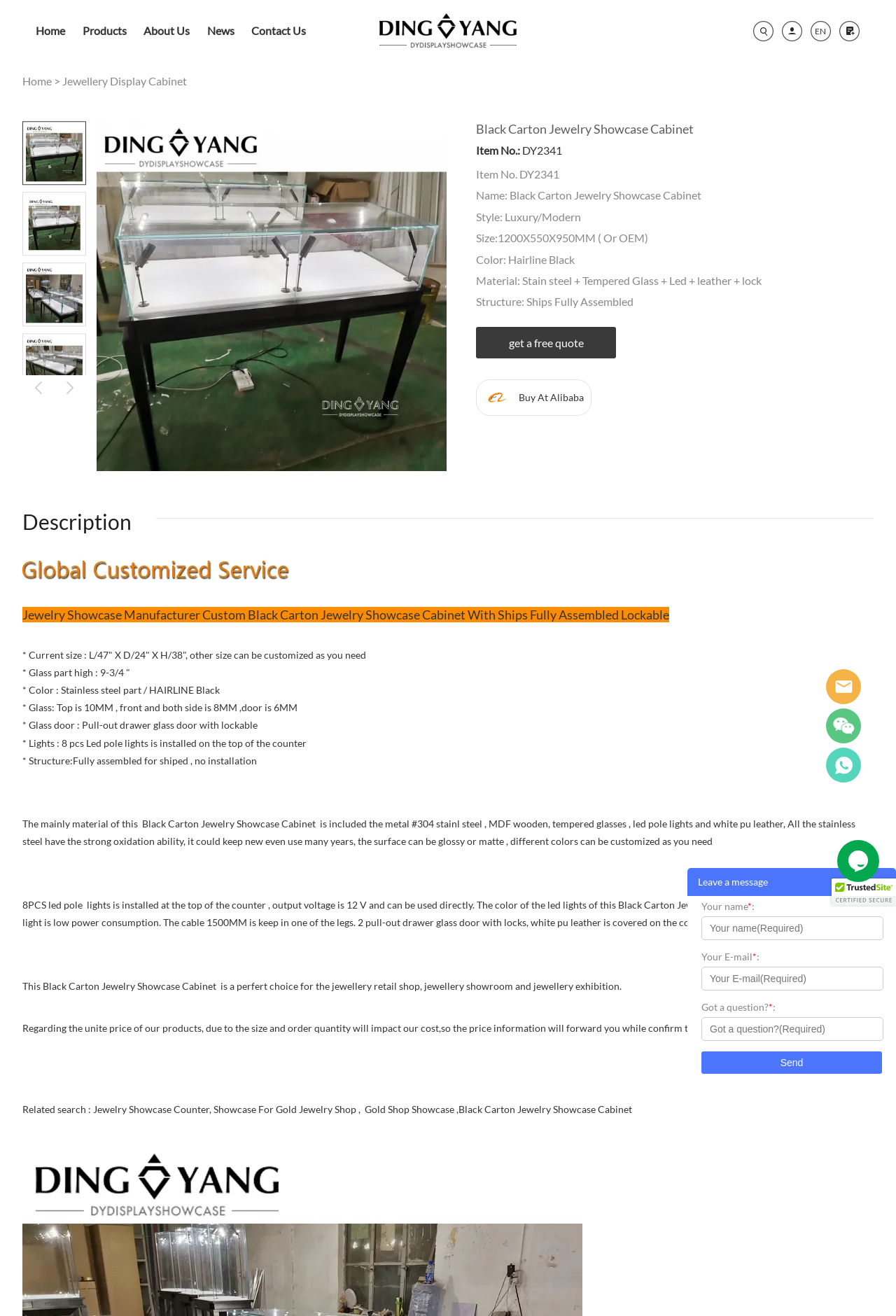Pinpoint the bounding box coordinates of the element that must be clicked to accomplish the following instruction: "Search for products". The coordinates should be in the format of four float numbers between 0 and 1, i.e., [left, top, right, bottom].

[0.669, 0.012, 0.825, 0.034]